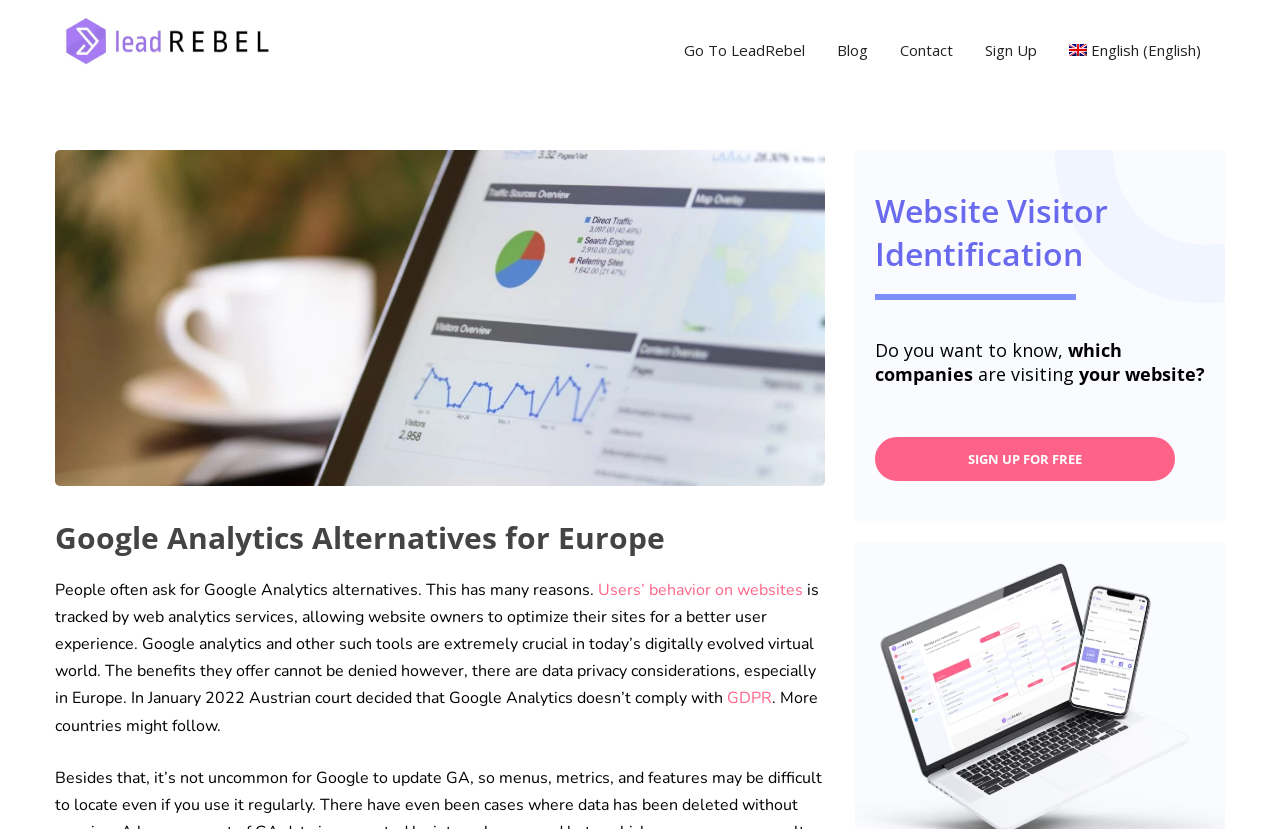What is the purpose of Google Analytics?
Refer to the image and give a detailed answer to the question.

According to the webpage, Google Analytics is used to track user behavior on websites, allowing website owners to optimize their sites for a better user experience.